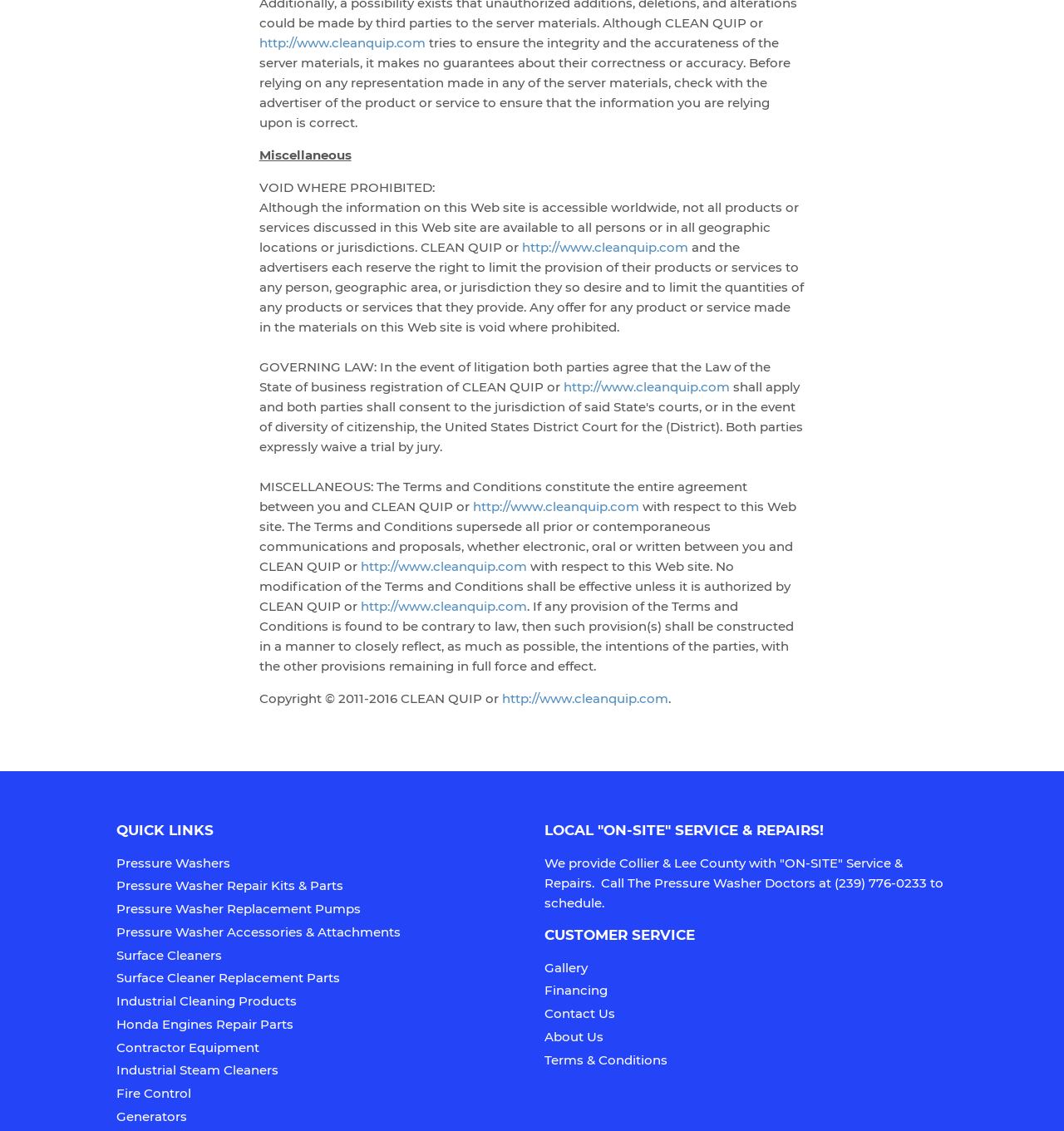Please give a short response to the question using one word or a phrase:
What is the phone number to schedule on-site service and repairs?

(239) 776-0233